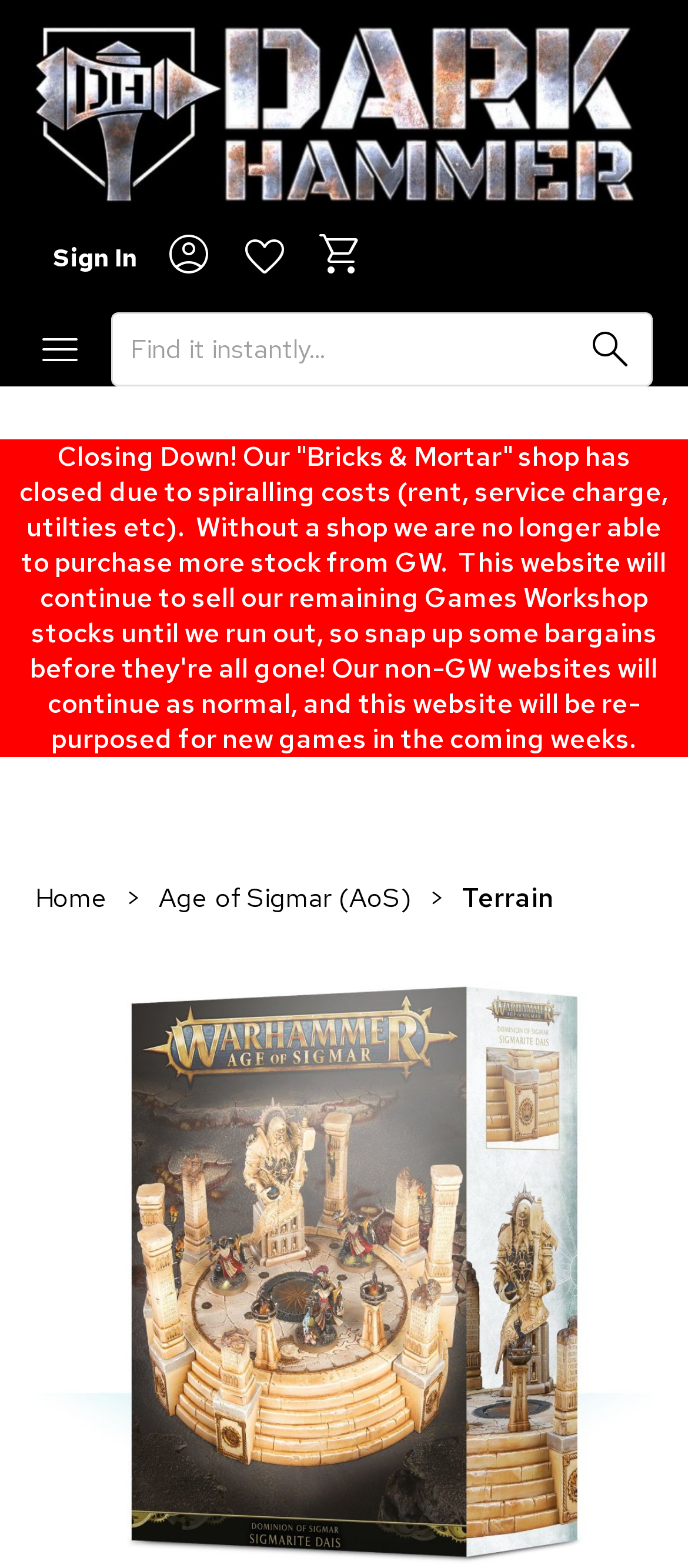Elaborate on the different components and information displayed on the webpage.

The webpage is an online store for Games Workshop products, specifically focused on the Dominion of Sigmar series. At the top left of the page, there is a logo image labeled "DarkHammer Games". Next to the logo, there are several links, including "Sign In" and three icons represented by Unicode characters. 

Below the logo and links, there is a search bar with a placeholder text "Find it instantly...". To the right of the search bar, there is another icon link. 

The main content of the page is a notice announcing the closure of the physical store due to rising costs. The notice explains that the website will continue to sell remaining Games Workshop stocks until they are depleted and will later be repurposed for new games. 

Below the notice, there is a navigation menu with links to "Home", "Age of Sigmar (AoS)", and "Terrain". The "Home" link is at the top left of this menu, followed by a ">" symbol, and then the other links.